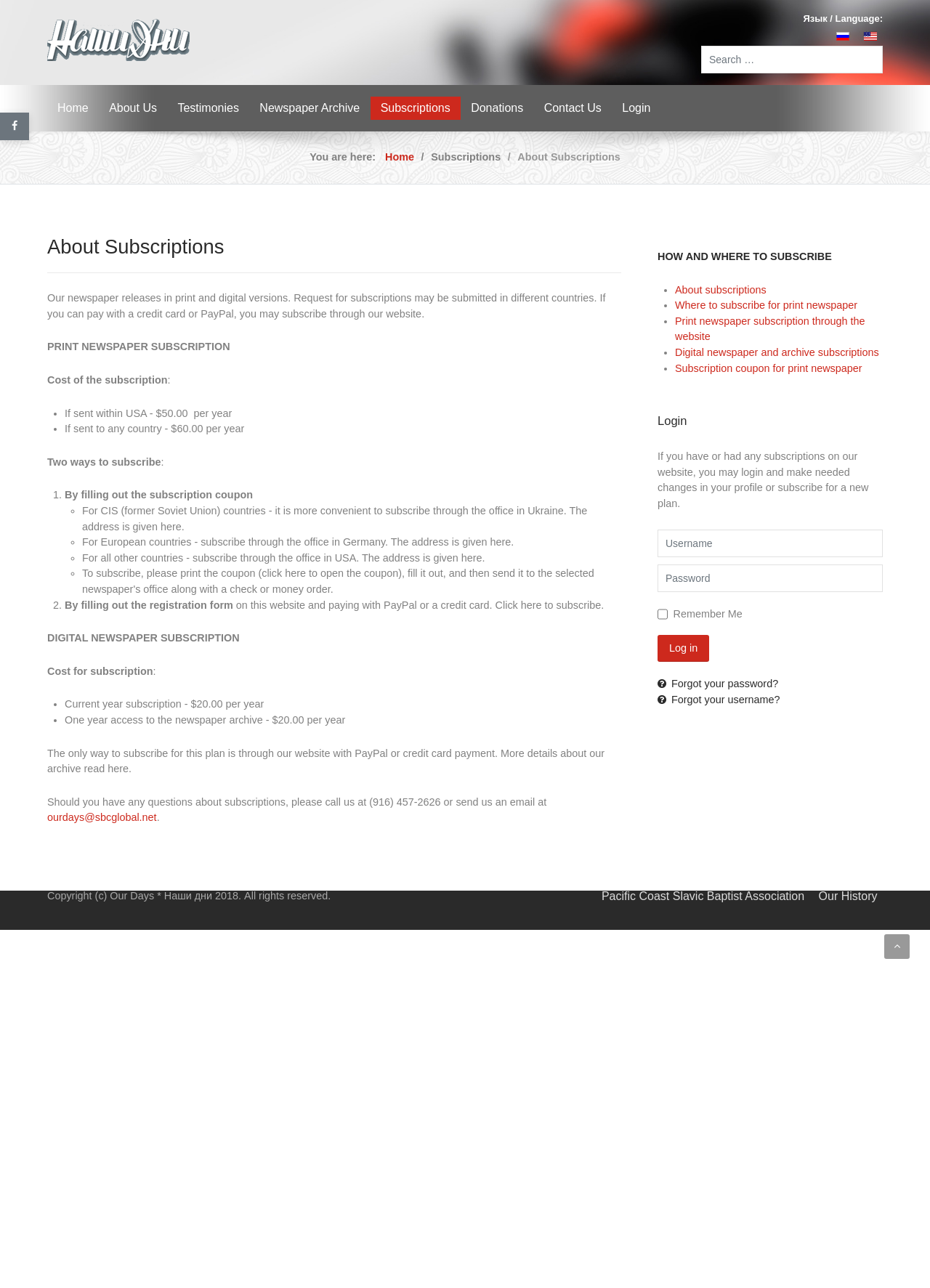What is the main purpose of this webpage?
Provide a fully detailed and comprehensive answer to the question.

Based on the content of the webpage, it appears to be providing information about subscriptions to a Christian newspaper, including print and digital options, costs, and ways to subscribe.